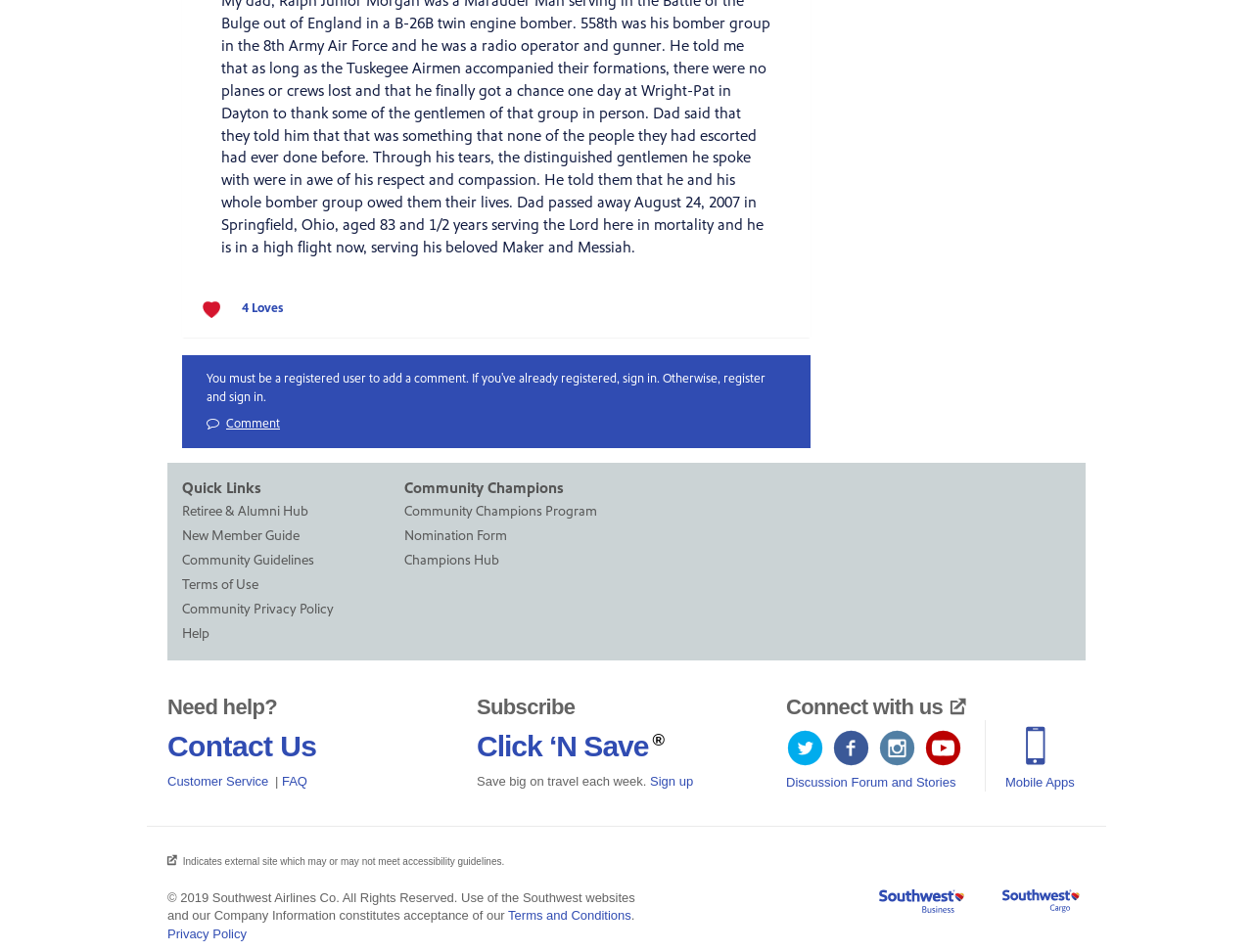What is the purpose of the '4 Loves' link?
Using the image provided, answer with just one word or phrase.

To give loves to a post